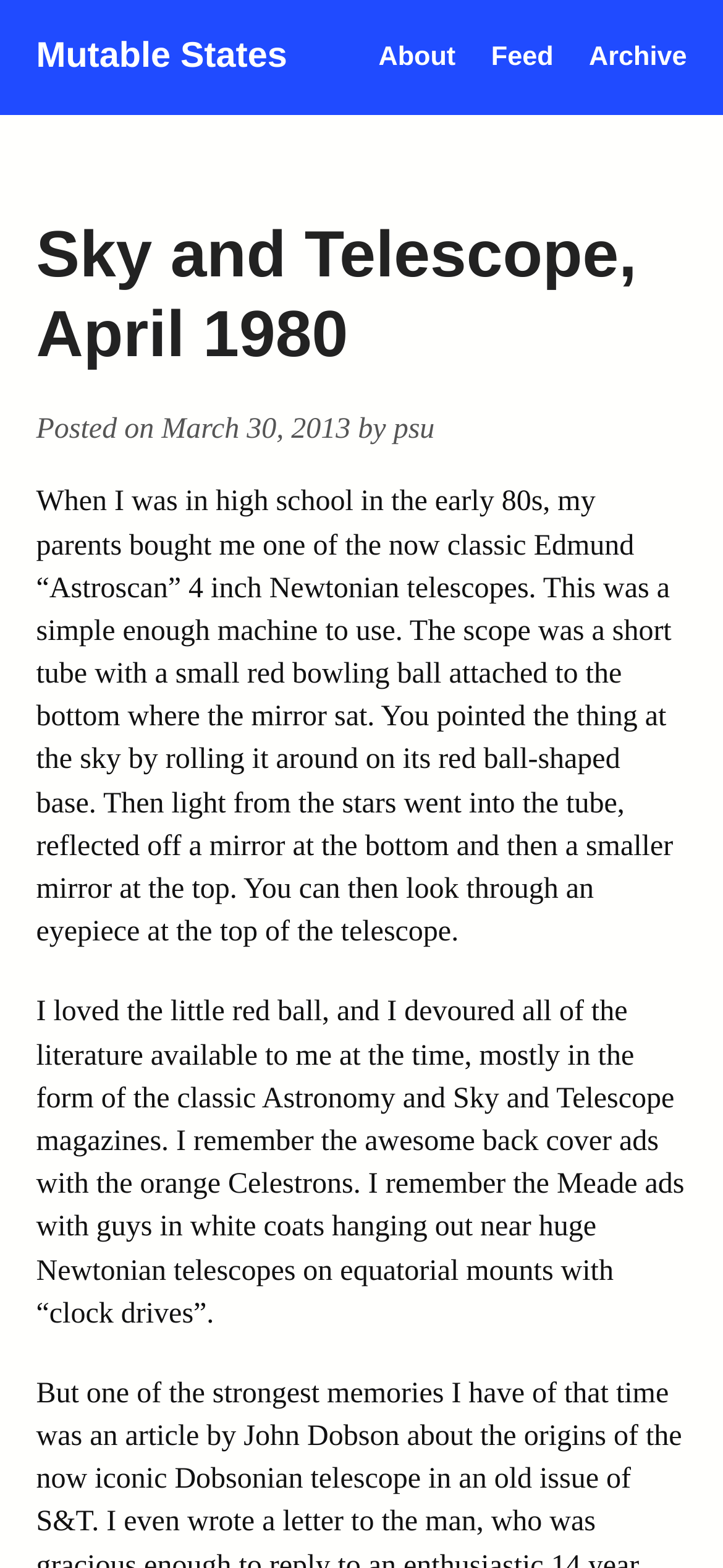What type of telescope is mentioned?
Answer the question with detailed information derived from the image.

The text mentions a '4 inch Newtonian telescopes' which was bought by the author's parents, indicating that the type of telescope mentioned is a Newtonian.